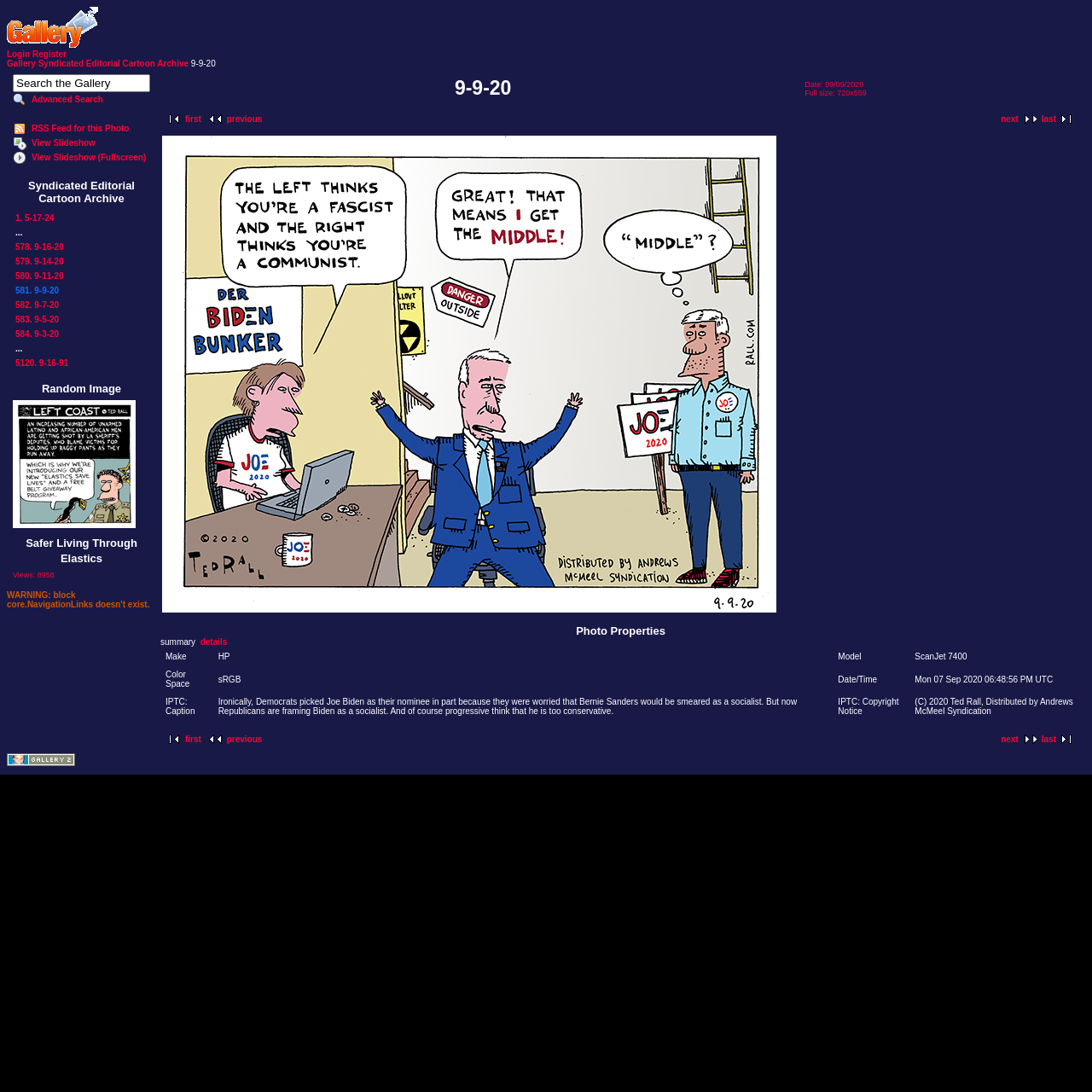Find the bounding box coordinates for the HTML element described in this sentence: "RSS Feed for this Photo". Provide the coordinates as four float numbers between 0 and 1, in the format [left, top, right, bottom].

[0.012, 0.111, 0.138, 0.124]